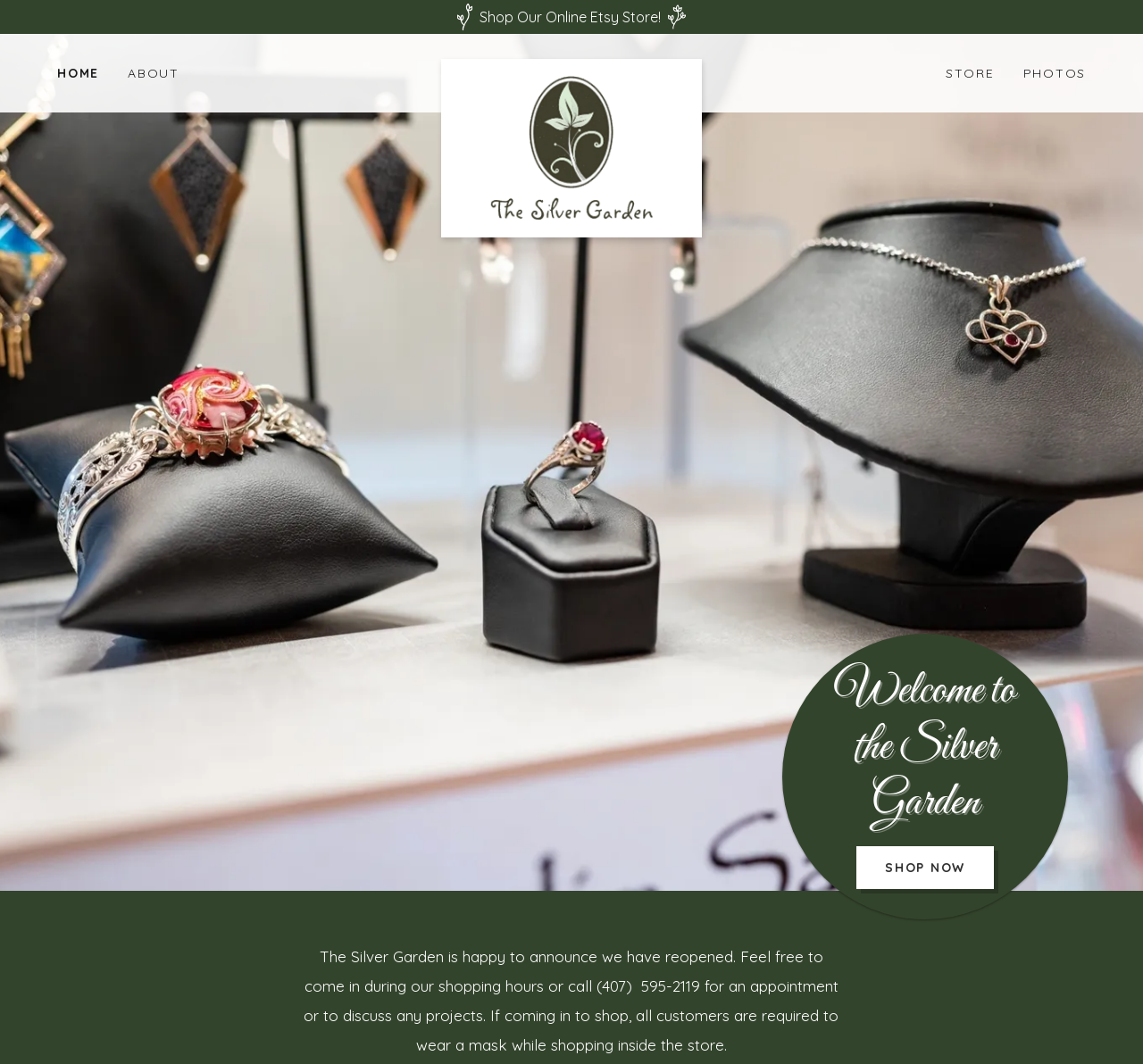Identify the title of the webpage and provide its text content.

Welcome to the Silver Garden